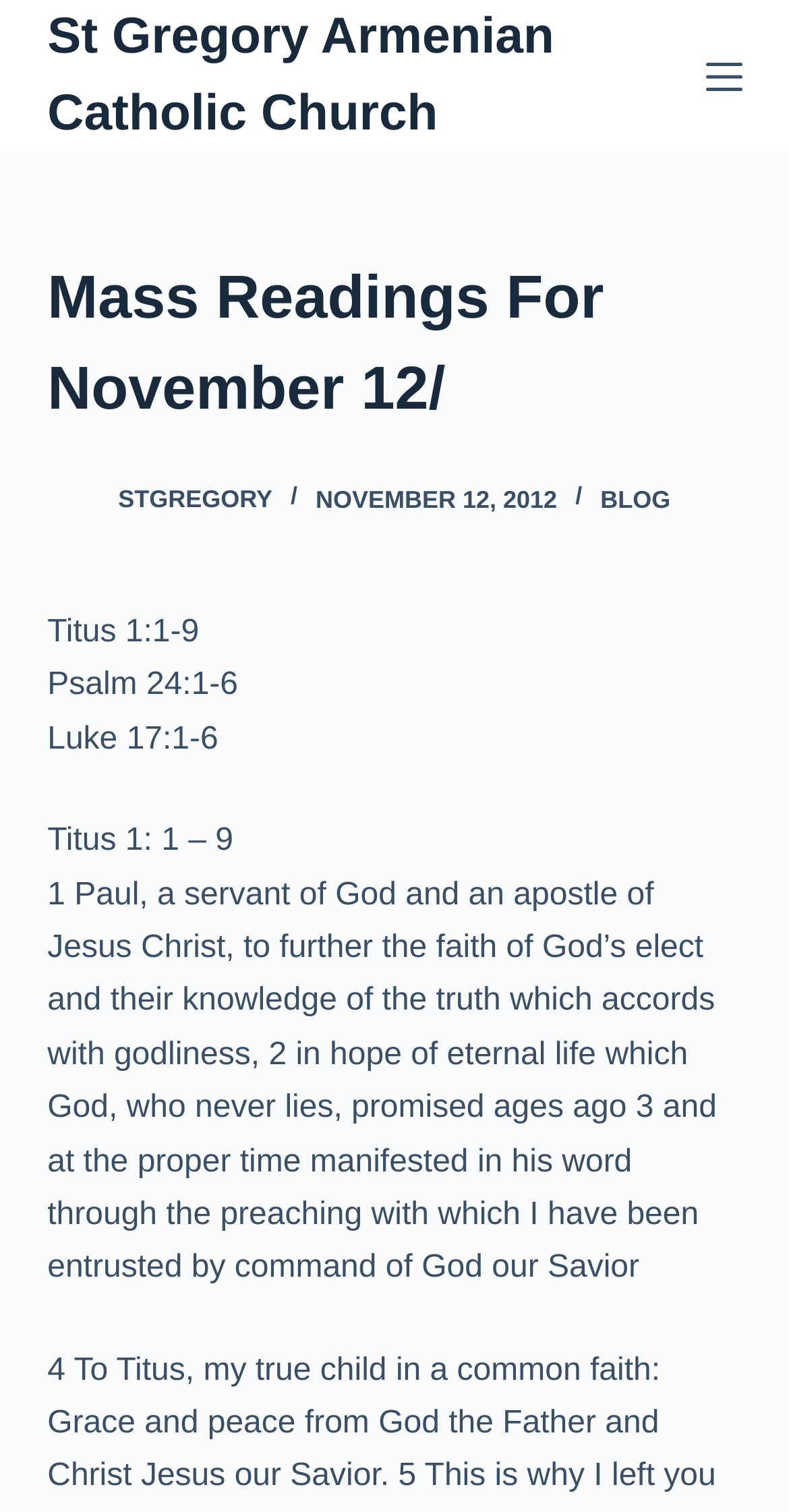What is the first reading mentioned in the webpage?
Kindly answer the question with as much detail as you can.

The first reading is mentioned in the StaticText element with the text 'Titus 1:1-9' which is located below the church's logo.